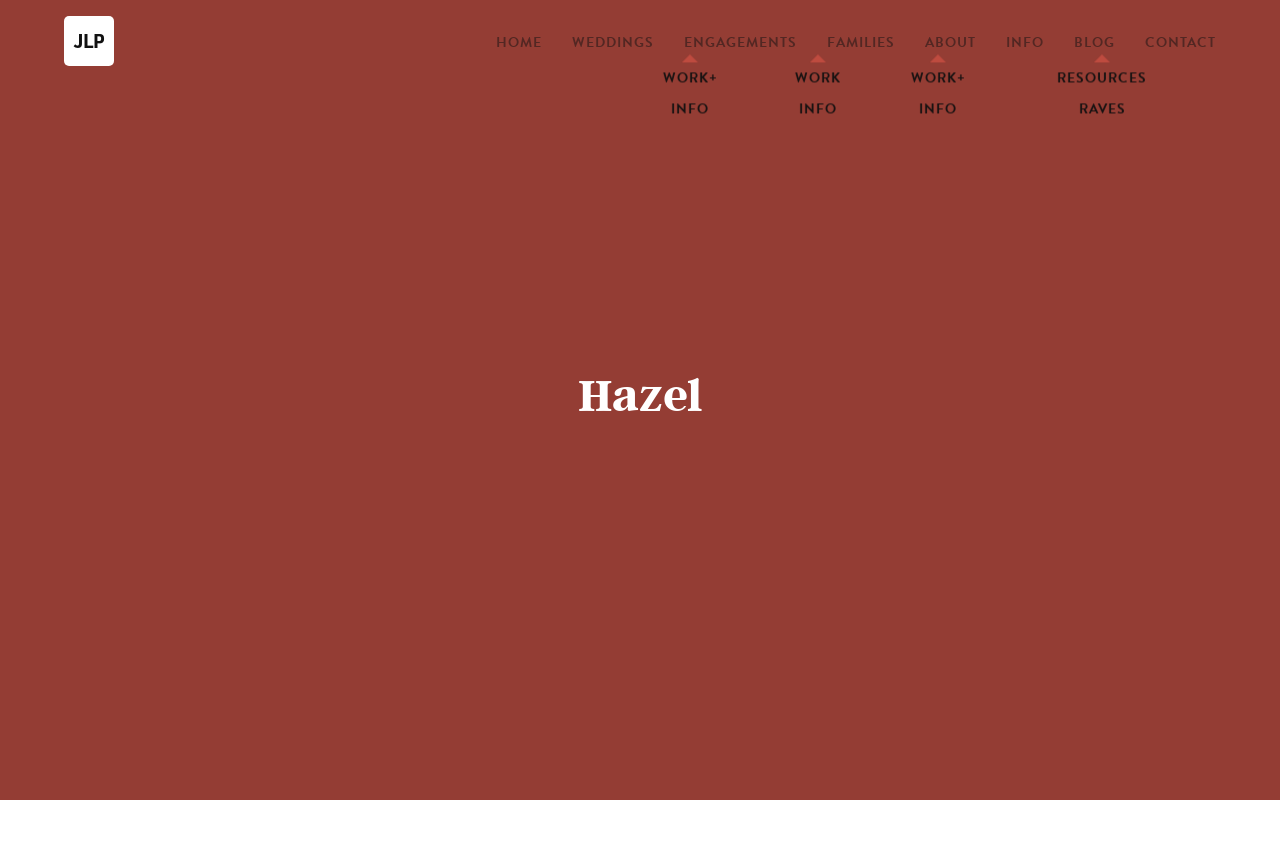Please determine the bounding box coordinates of the section I need to click to accomplish this instruction: "visit blog".

[0.839, 0.038, 0.871, 0.062]